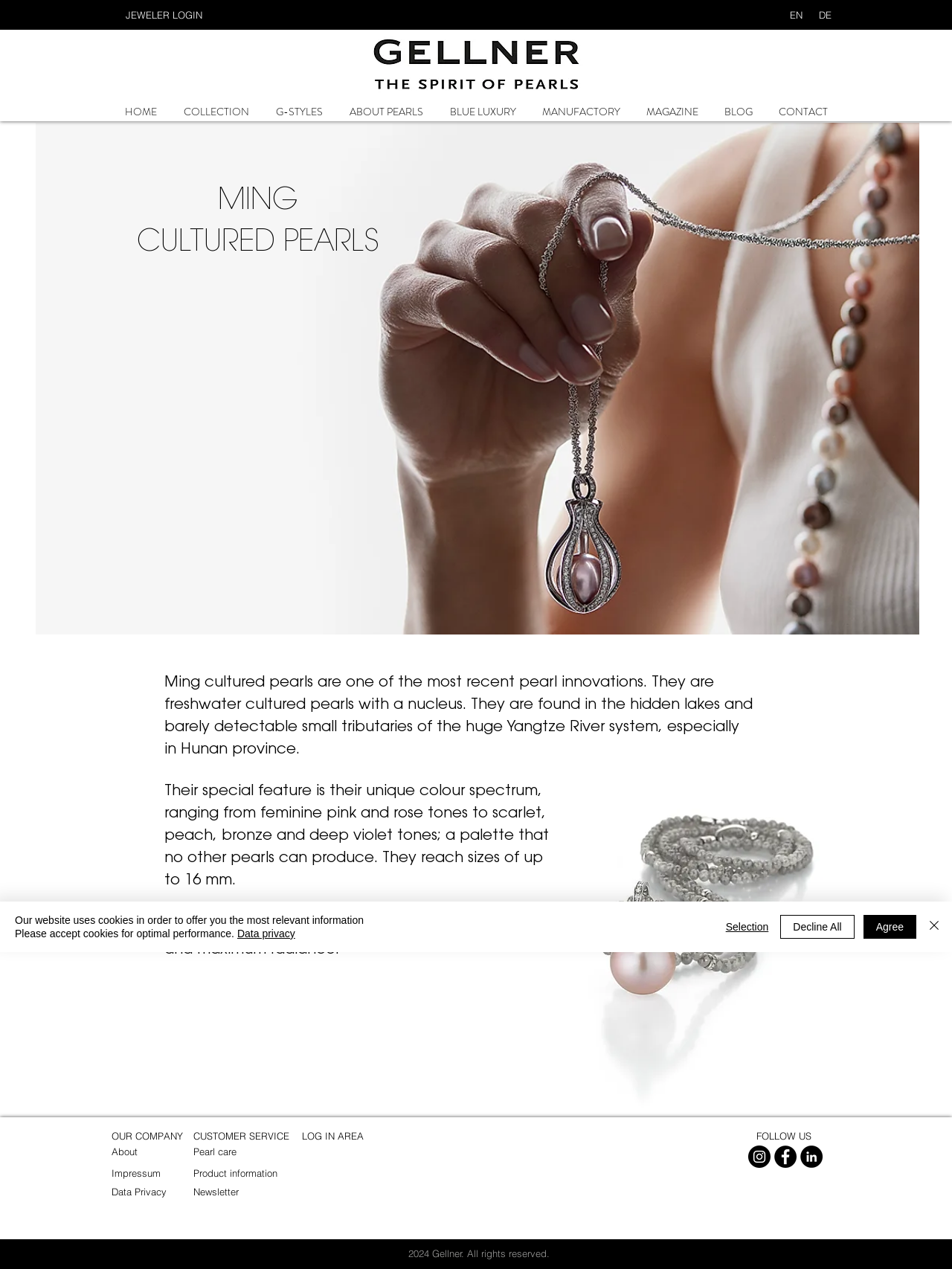How many social media platforms are listed?
Give a detailed response to the question by analyzing the screenshot.

I counted the number of social media platforms listed in the 'FOLLOW US' section, which includes Instagram, Facebook, and LinkedIn, so there are 3 social media platforms listed.